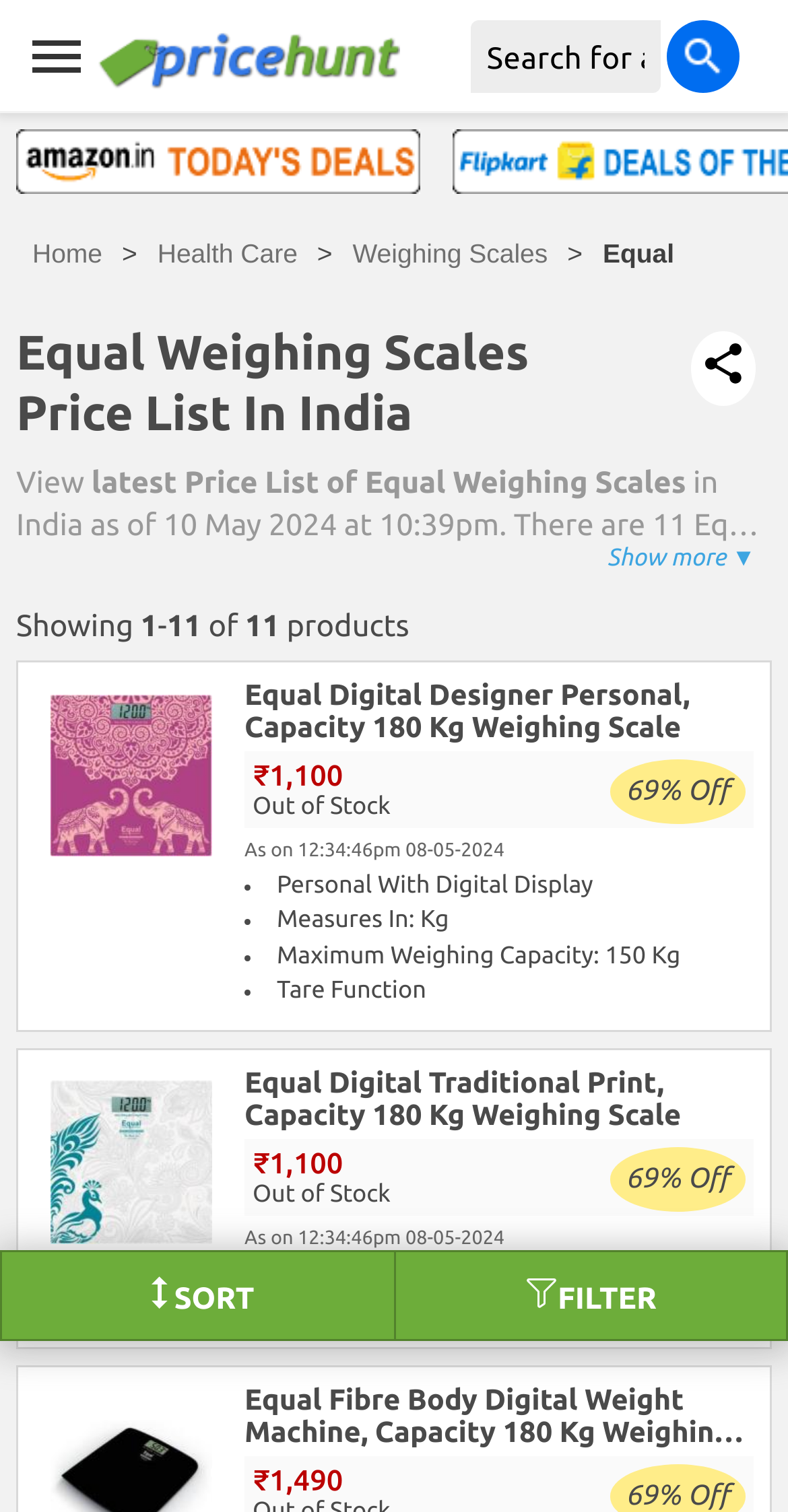Please identify the bounding box coordinates for the region that you need to click to follow this instruction: "Filter products".

[0.5, 0.827, 1.0, 0.887]